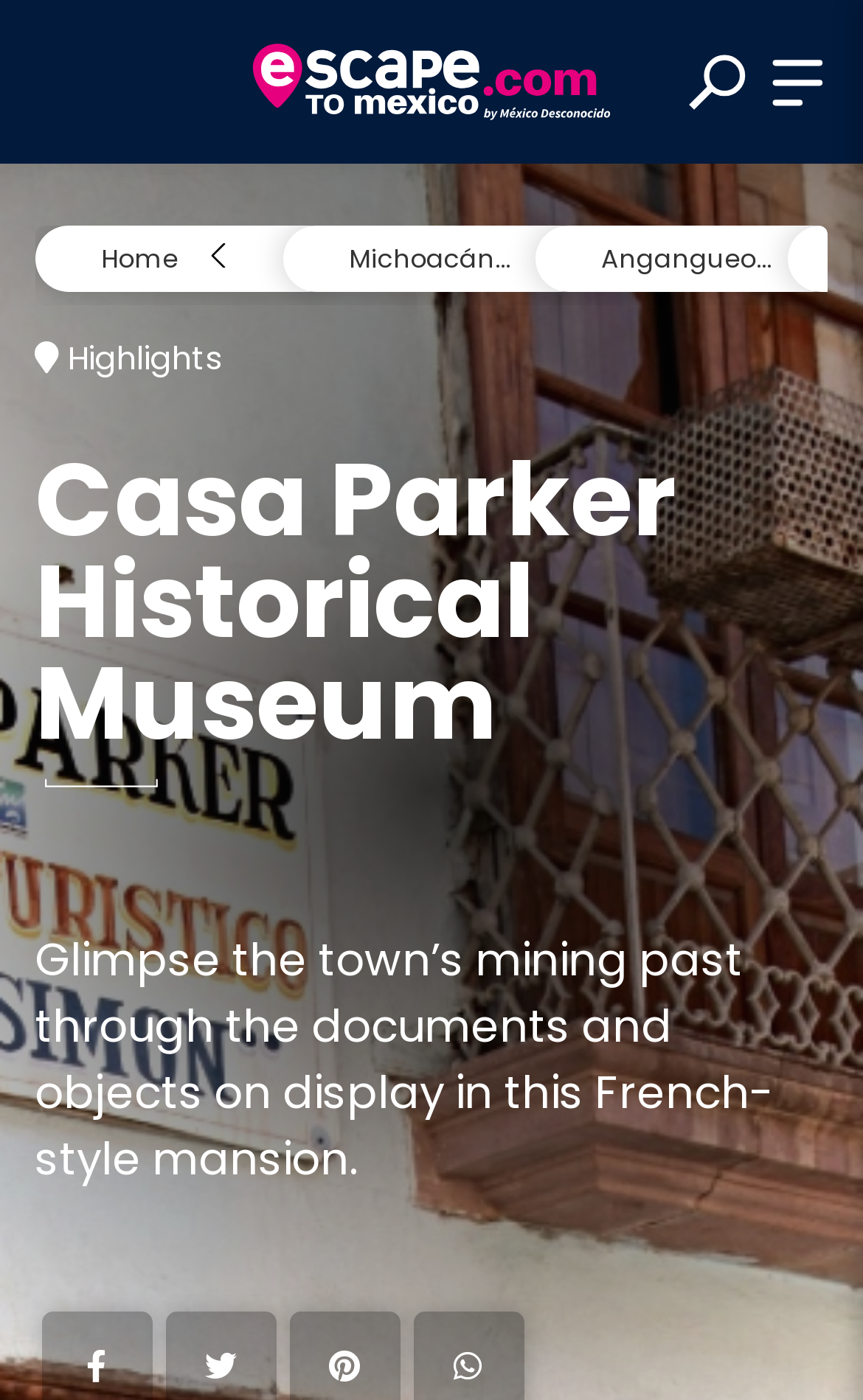Using the information in the image, give a comprehensive answer to the question: 
What is the name of the museum?

I found the answer by looking at the heading element with the text 'Casa Parker Historical Museum' which is located at the top of the webpage, indicating that it is the title of the museum.